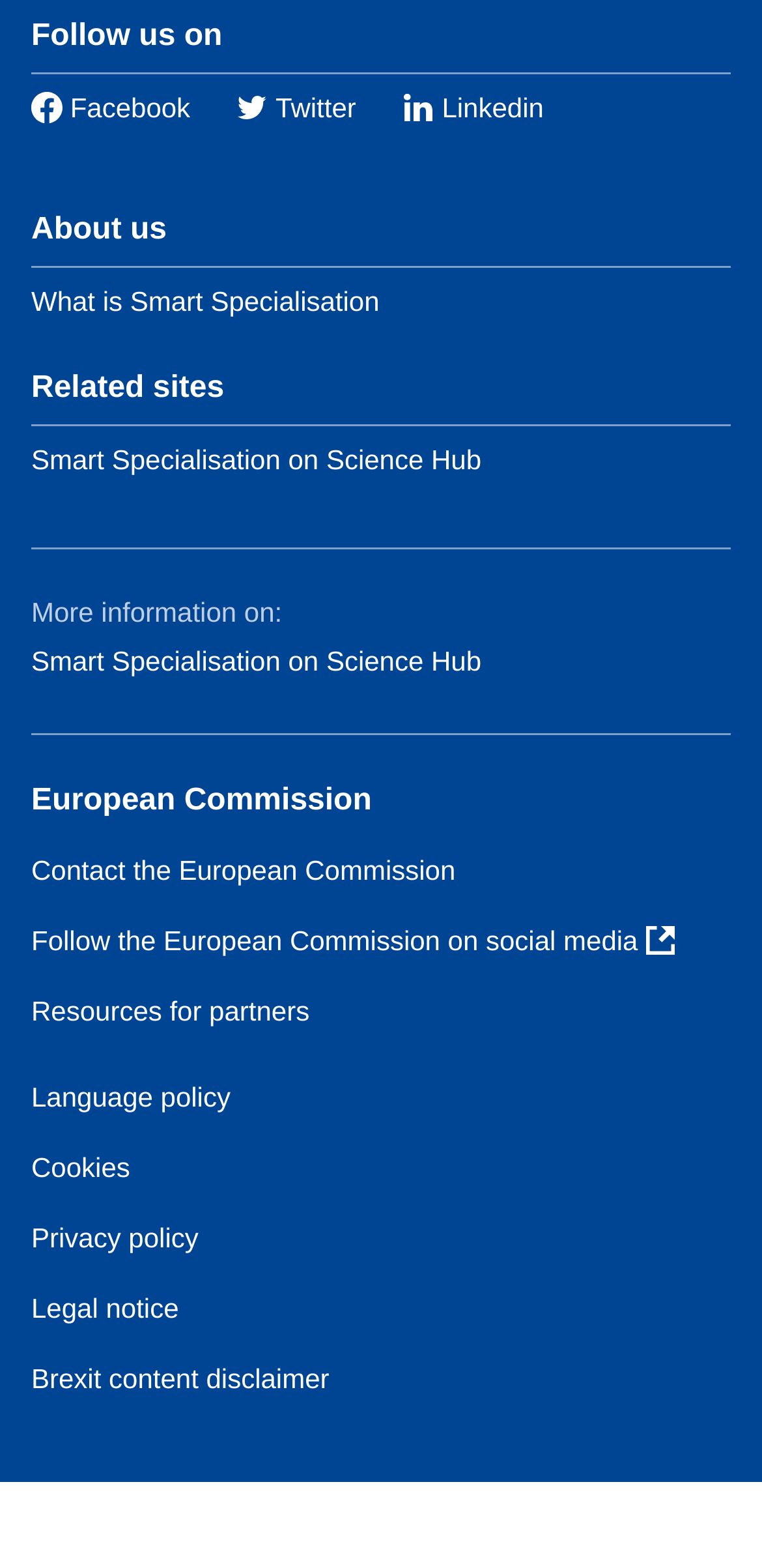With reference to the image, please provide a detailed answer to the following question: How many links are there under 'More information on:'?

The webpage has a section 'More information on:' with a single link 'Smart Specialisation on Science Hub', indicating that there is only one link under this section.